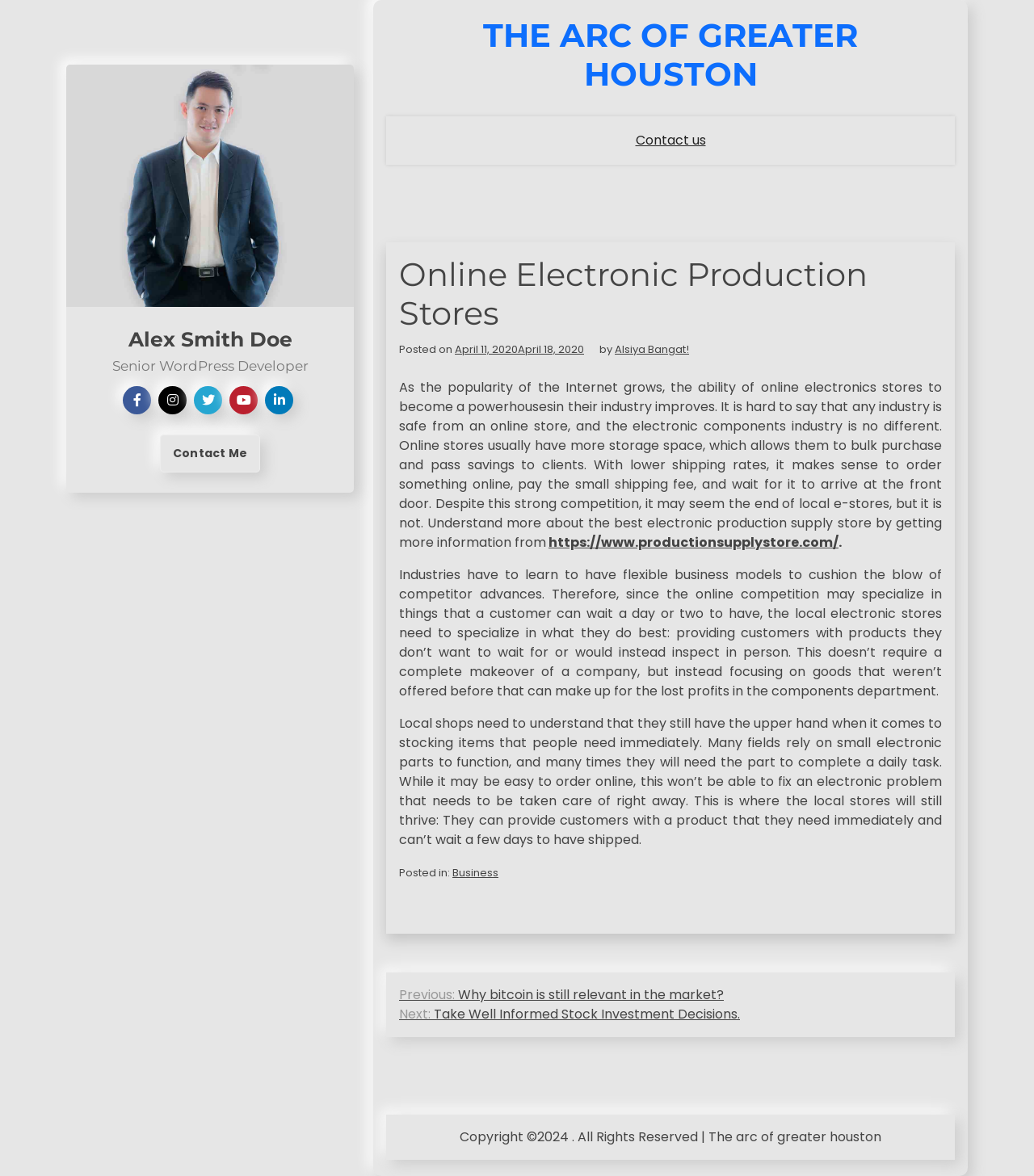Find the bounding box coordinates for the HTML element described in this sentence: "Alsiya Bangat!". Provide the coordinates as four float numbers between 0 and 1, in the format [left, top, right, bottom].

[0.595, 0.291, 0.666, 0.304]